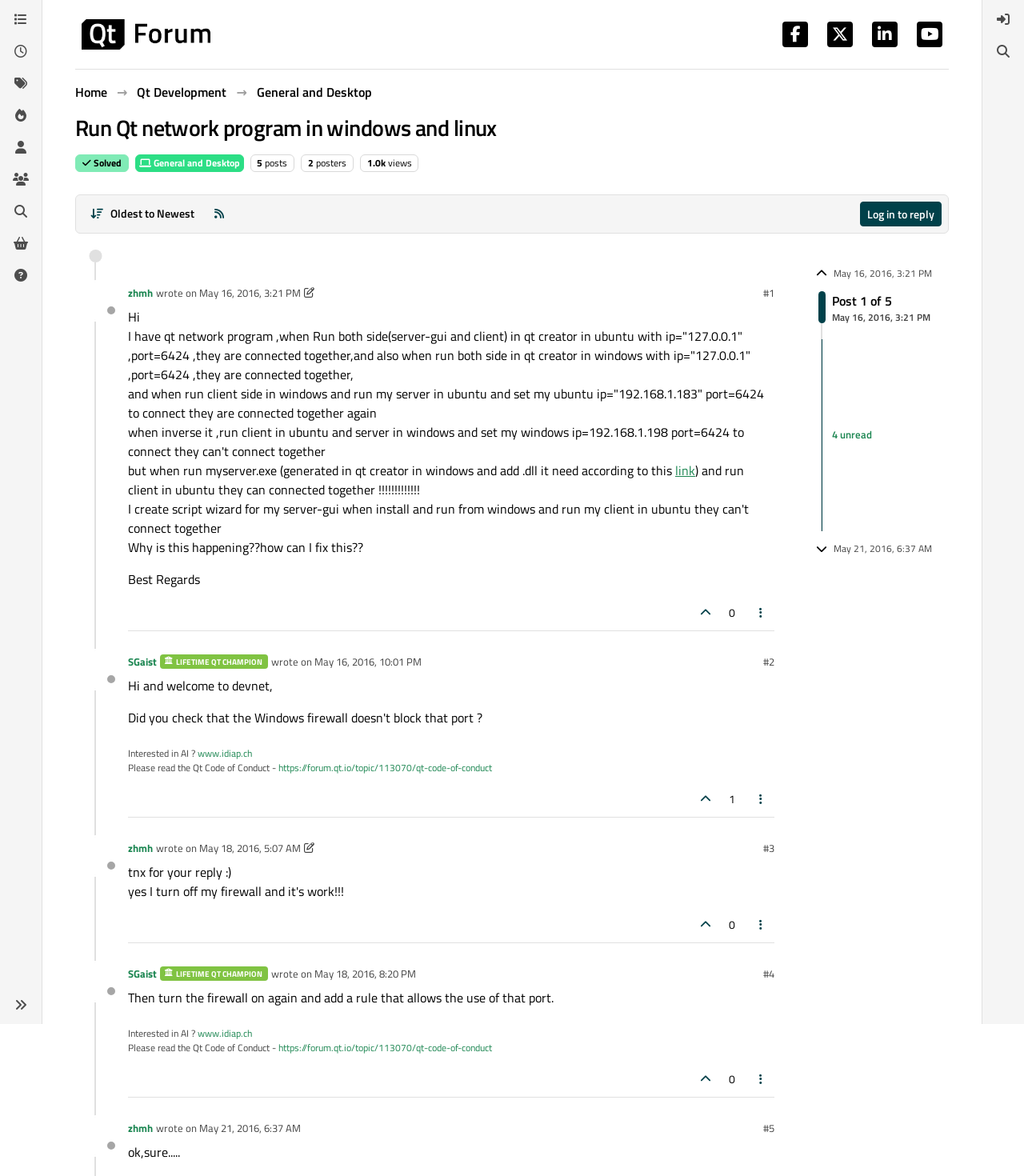Please identify the bounding box coordinates of the region to click in order to complete the task: "Click on the 'Post sort option, Oldest to Newest' button". The coordinates must be four float numbers between 0 and 1, specified as [left, top, right, bottom].

[0.08, 0.172, 0.196, 0.192]